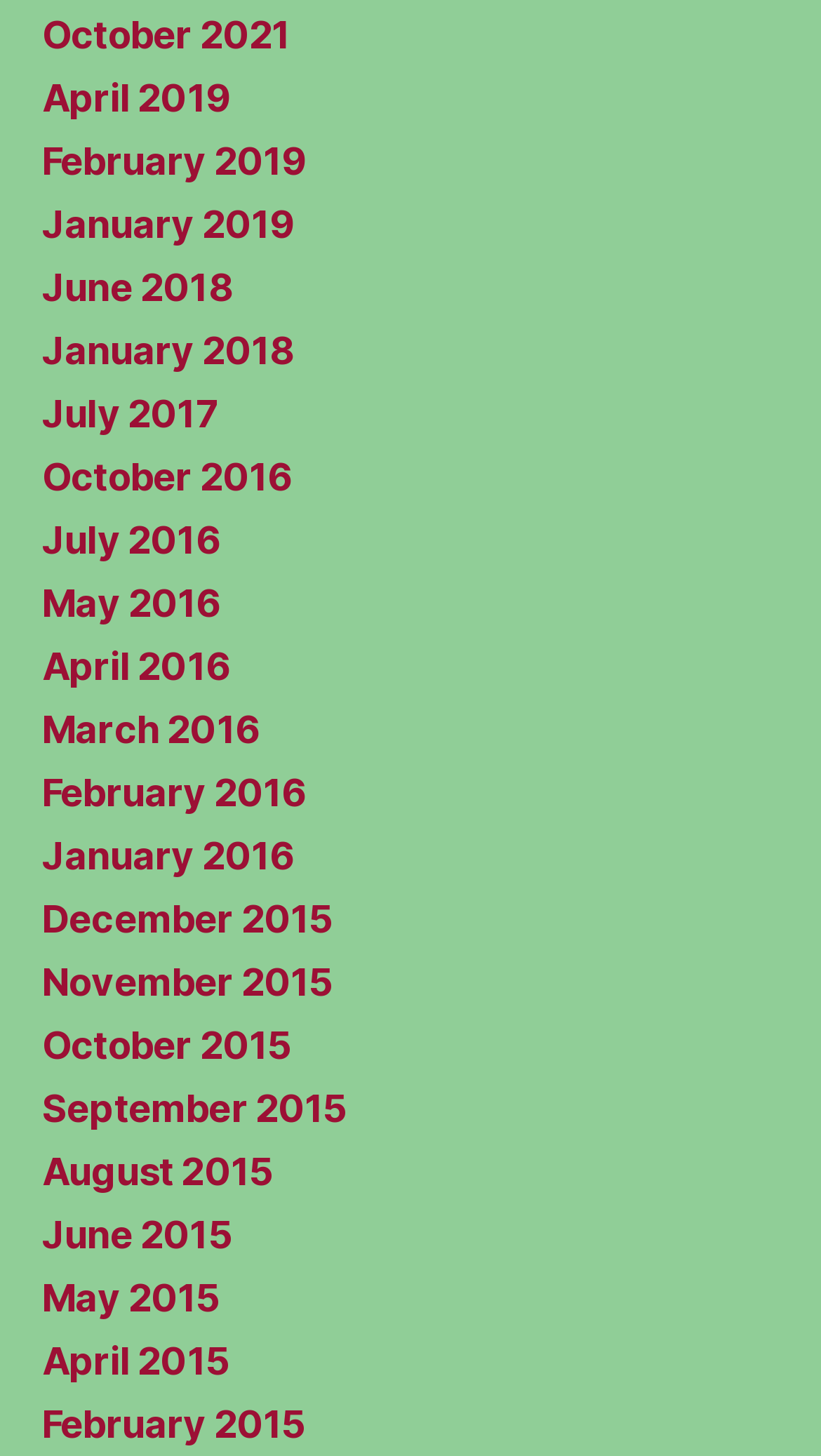Locate the bounding box coordinates of the clickable area to execute the instruction: "view January 2016". Provide the coordinates as four float numbers between 0 and 1, represented as [left, top, right, bottom].

[0.051, 0.572, 0.358, 0.603]